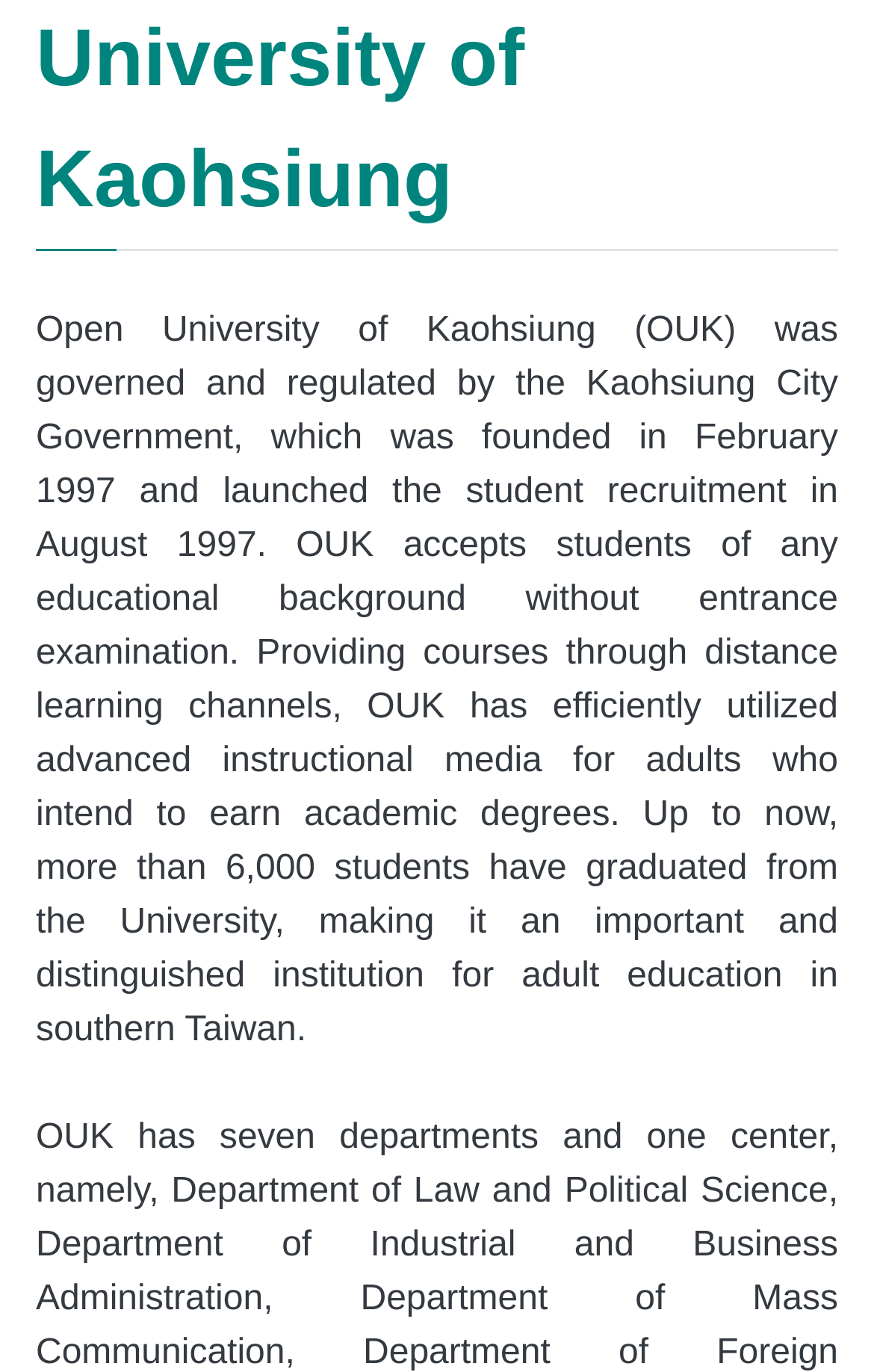Please provide the bounding box coordinates in the format (top-left x, top-left y, bottom-right x, bottom-right y). Remember, all values are floating point numbers between 0 and 1. What is the bounding box coordinate of the region described as: Privacy Policy

[0.0, 0.258, 1.0, 0.338]